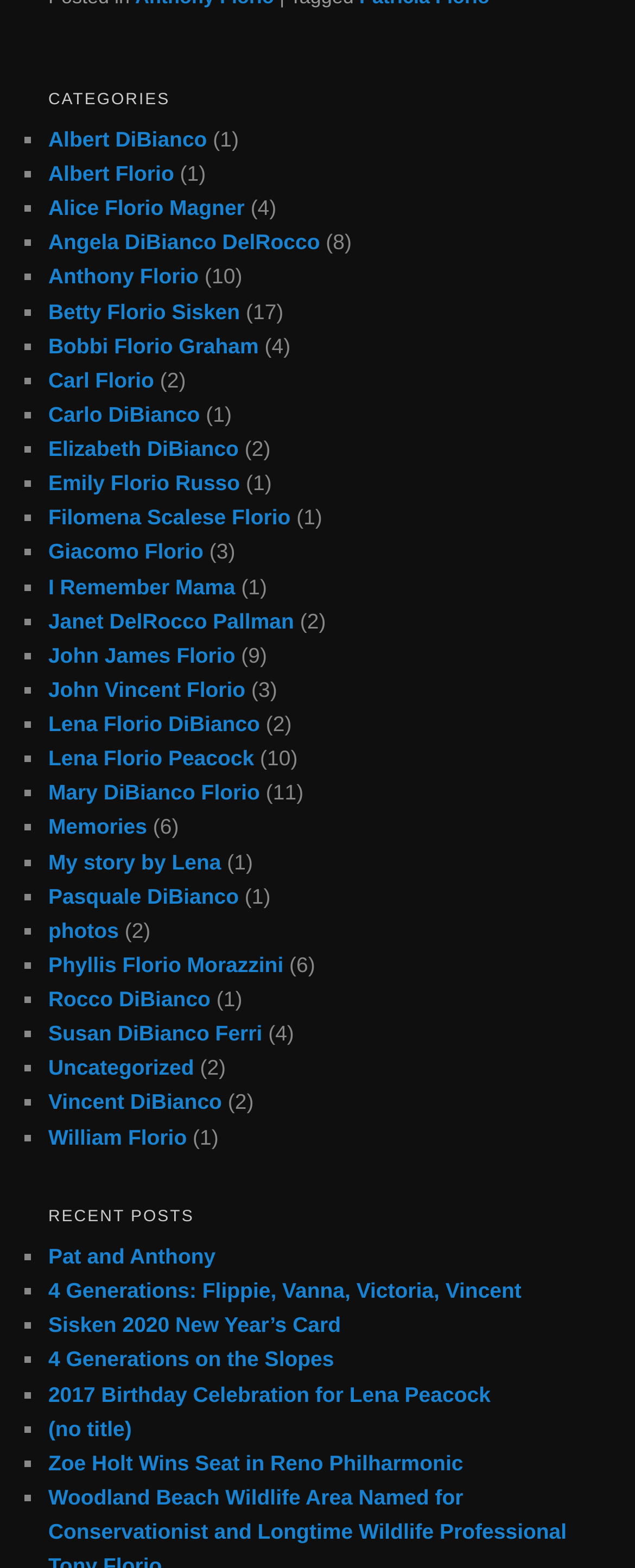Select the bounding box coordinates of the element I need to click to carry out the following instruction: "Click on Albert DiBianco".

[0.076, 0.081, 0.326, 0.096]